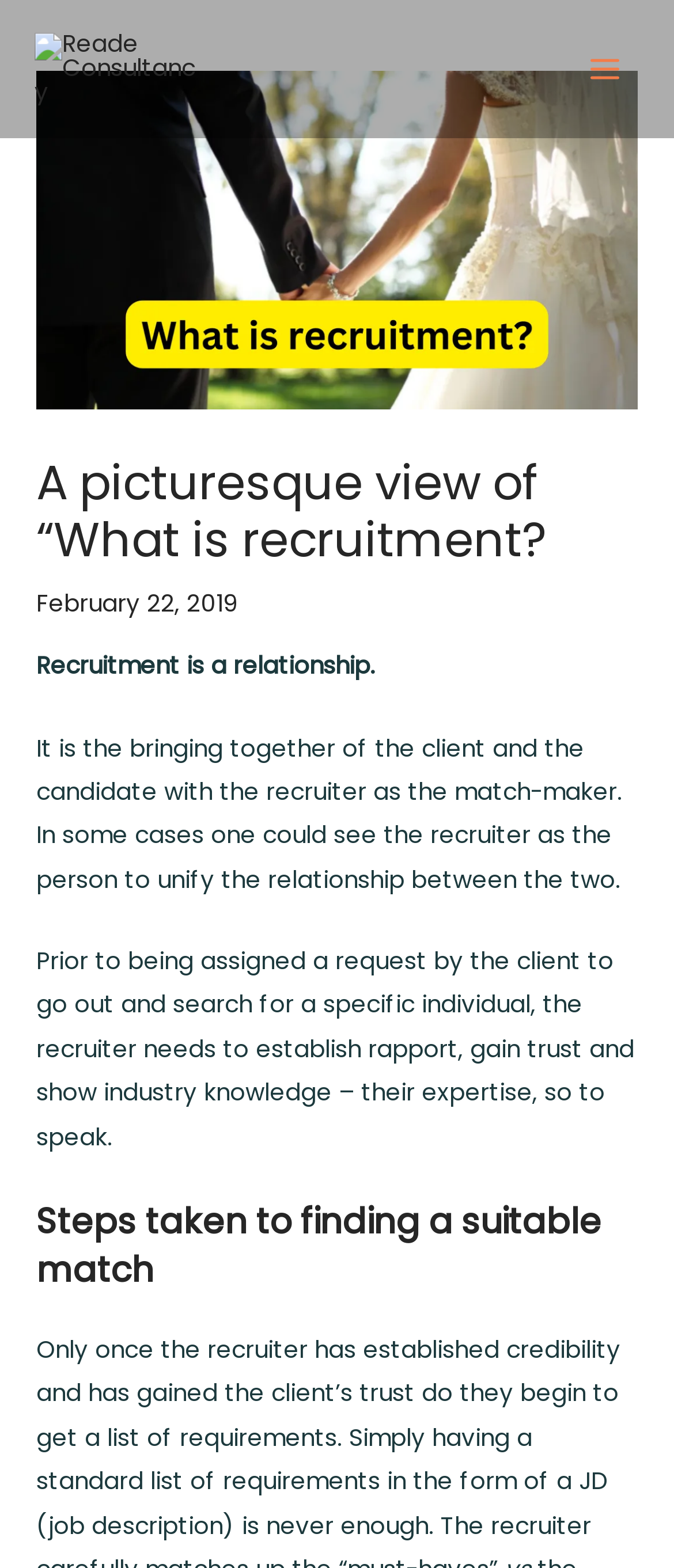Extract the primary header of the webpage and generate its text.

A picturesque view of “What is recruitment?